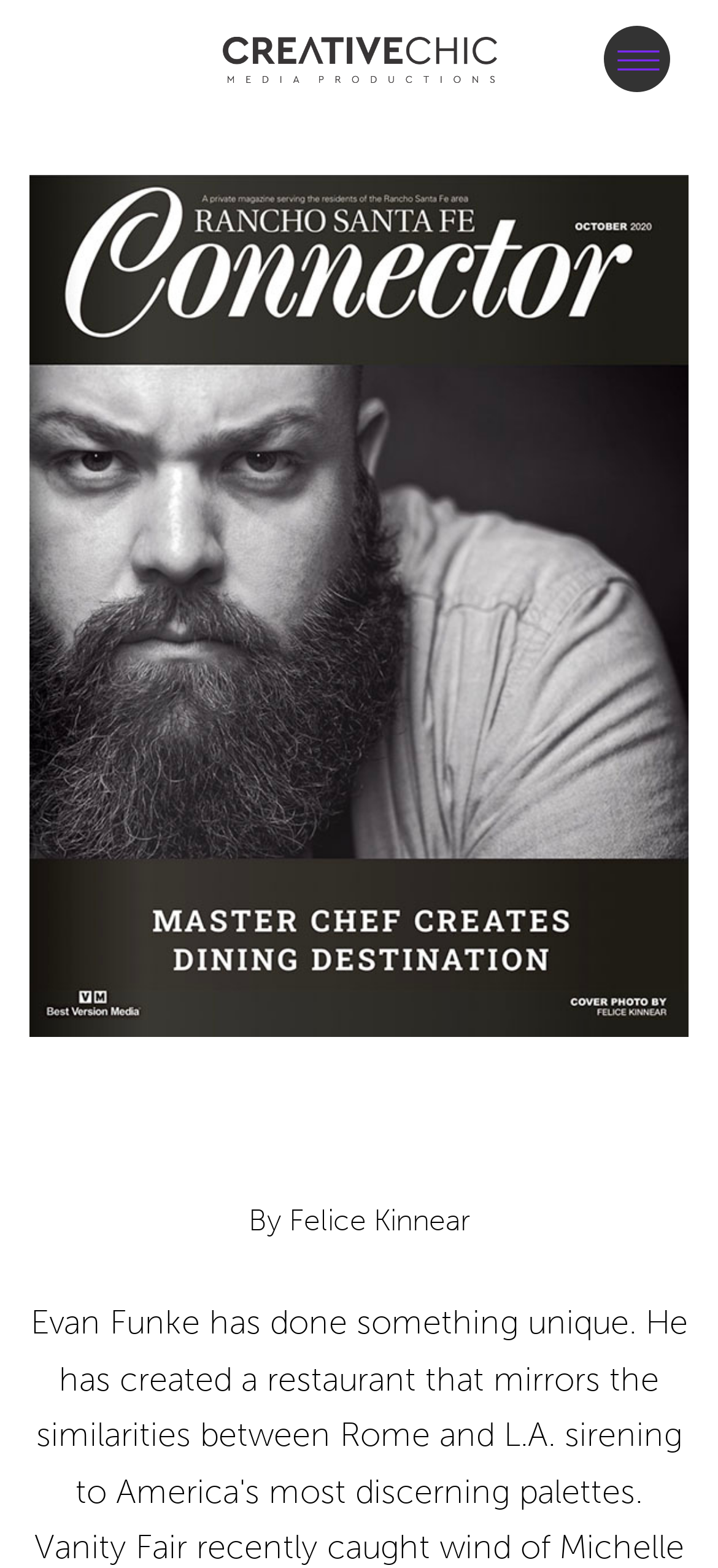What is the main topic of the webpage?
Based on the image, please offer an in-depth response to the question.

I inferred the main topic of the webpage by looking at the heading element with the text 'Funke Converts Celebrities to the Carb Side'. This suggests that the webpage is about Funke, who is converting celebrities to the 'carb side', whatever that means. Therefore, the main topic of the webpage is related to celebrities and carb.